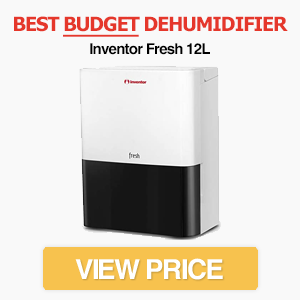What is the ideal room size for this dehumidifier?
Can you give a detailed and elaborate answer to the question?

The caption states that the dehumidifier is 'ideal for small to medium-sized rooms', implying that it is suitable for rooms of this size.